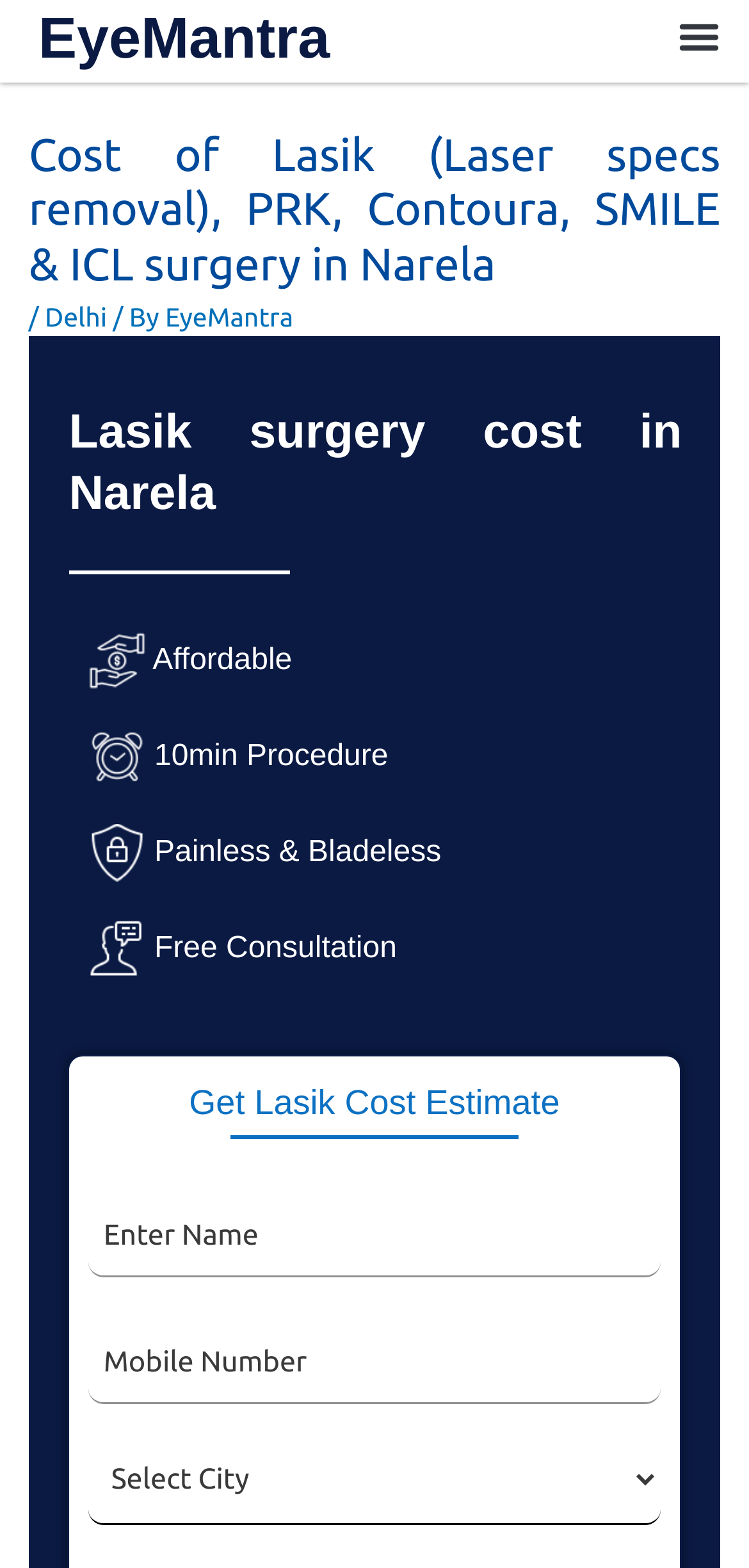Determine the bounding box coordinates of the UI element described by: "Menu".

[0.89, 0.003, 0.974, 0.043]